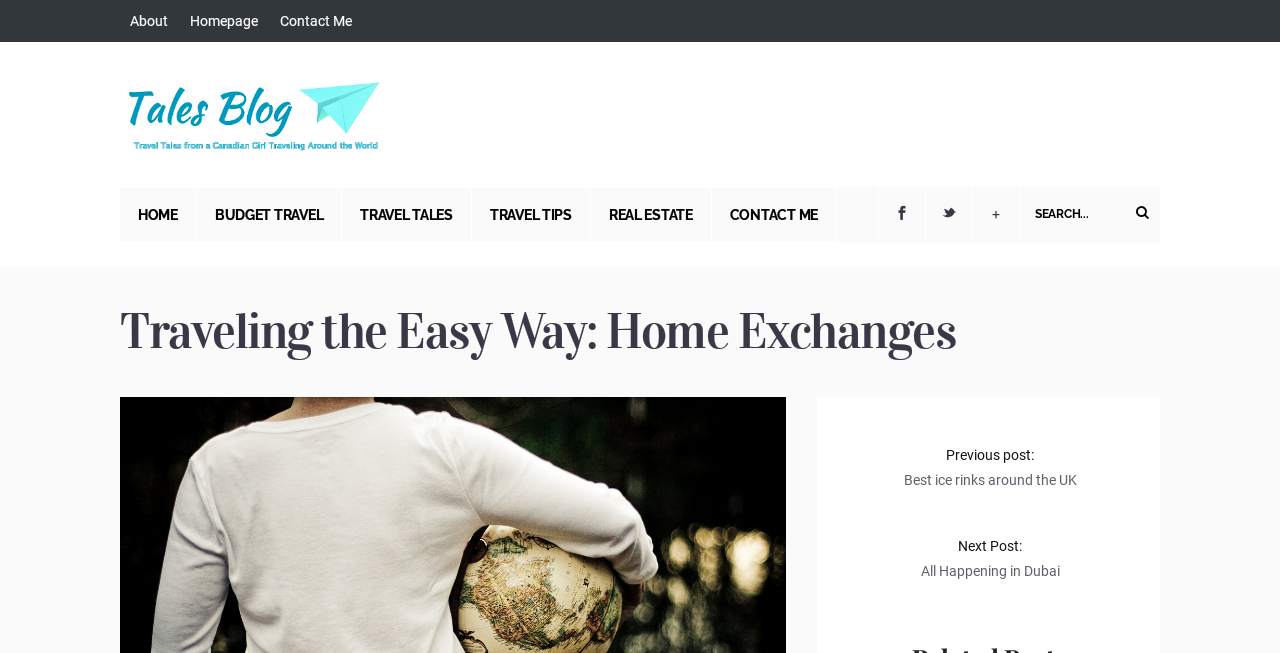Determine the coordinates of the bounding box that should be clicked to complete the instruction: "go to about page". The coordinates should be represented by four float numbers between 0 and 1: [left, top, right, bottom].

[0.102, 0.0, 0.136, 0.064]